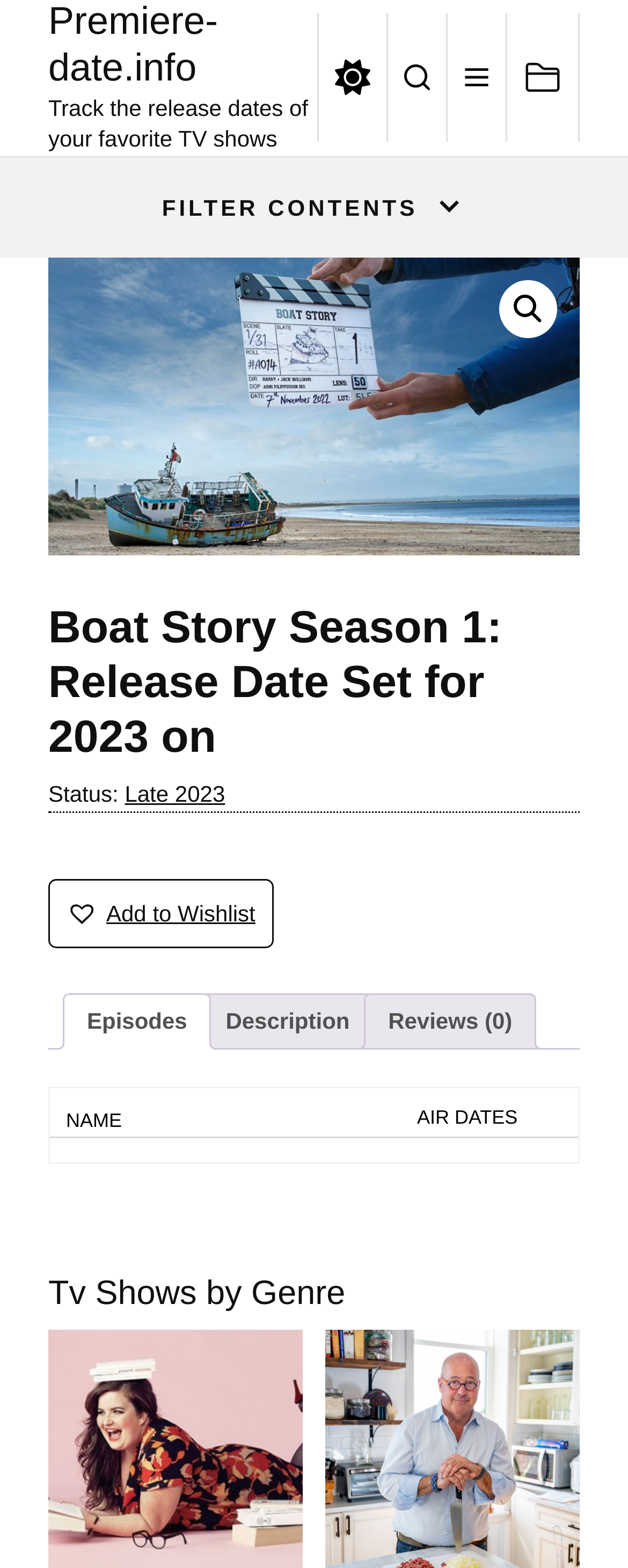Return the bounding box coordinates of the UI element that corresponds to this description: "Reviews (0)". The coordinates must be given as four float numbers in the range of 0 and 1, [left, top, right, bottom].

[0.618, 0.634, 0.816, 0.669]